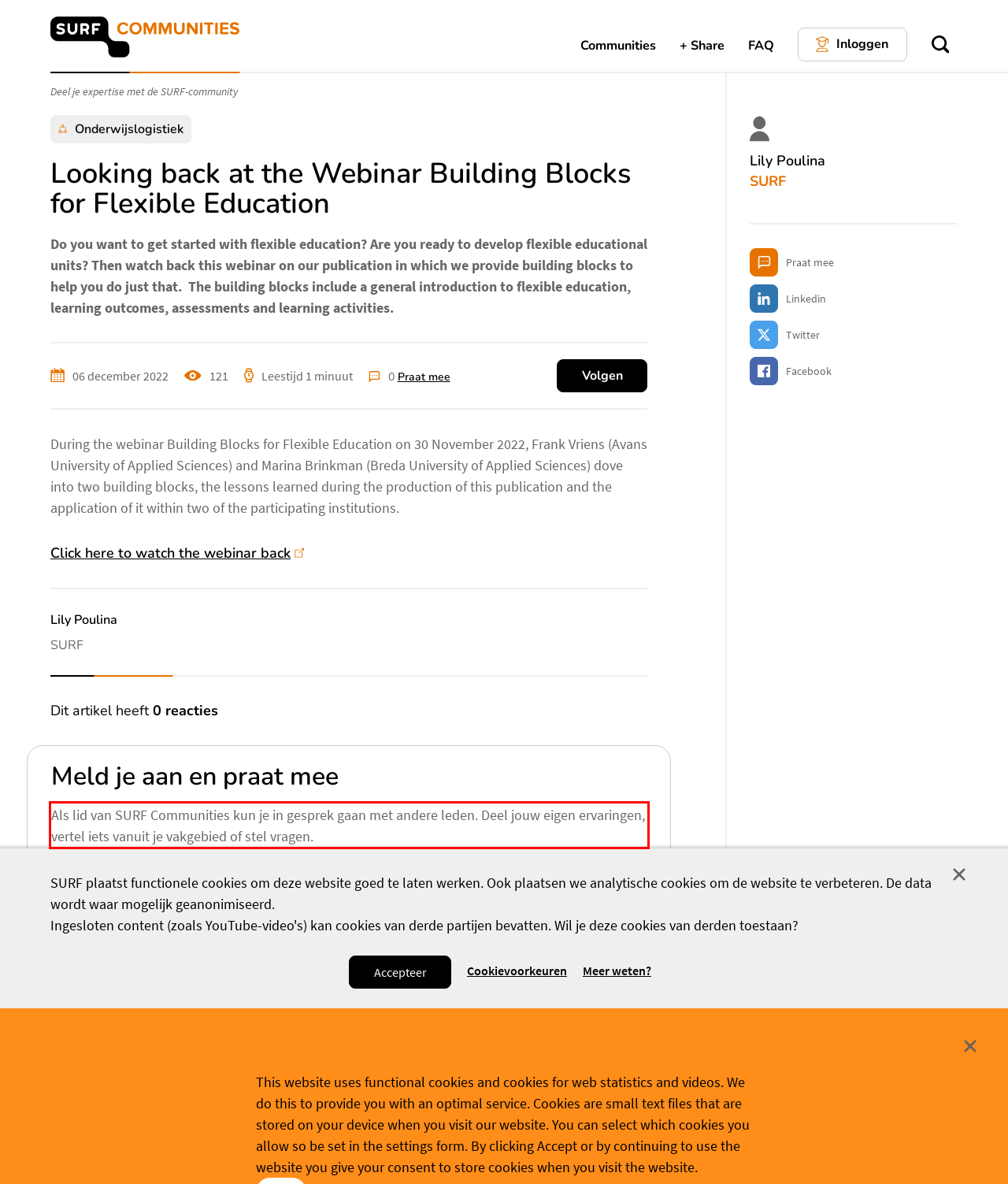Perform OCR on the text inside the red-bordered box in the provided screenshot and output the content.

Als lid van SURF Communities kun je in gesprek gaan met andere leden. Deel jouw eigen ervaringen, vertel iets vanuit je vakgebied of stel vragen.